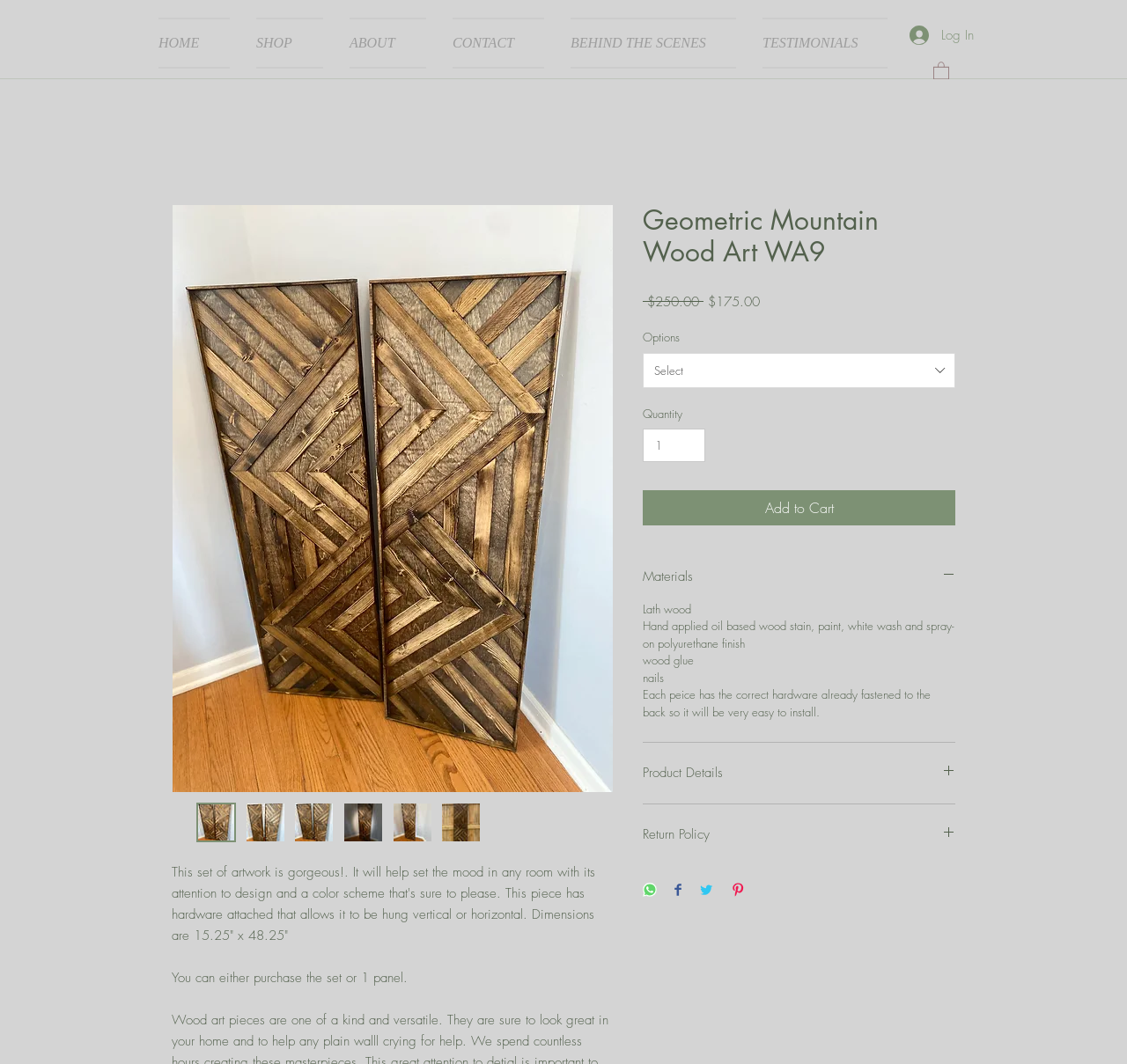What is the name of the artwork?
Based on the image, please offer an in-depth response to the question.

I found the answer by looking at the heading element with the text 'Geometric Mountain Wood Art WA9' which is located at the top of the page, indicating that it is the title of the artwork.